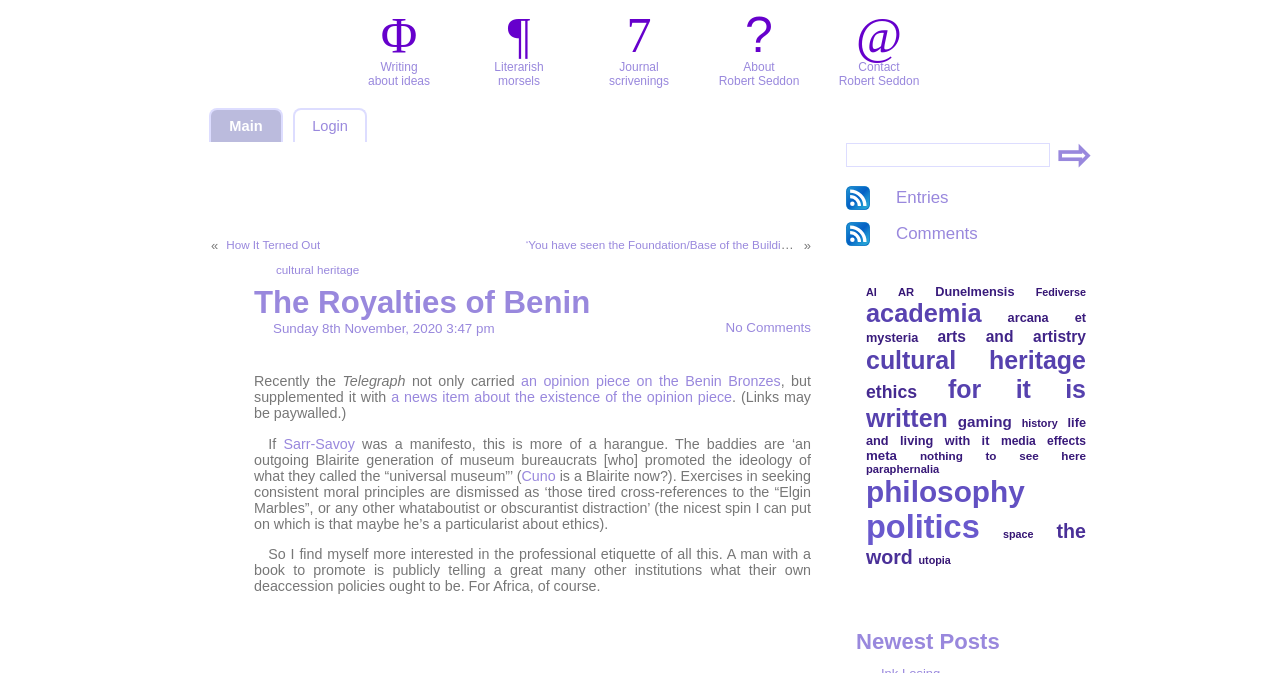Respond with a single word or phrase for the following question: 
What is the topic of the link 'cultural heritage'?

Benin Bronzes